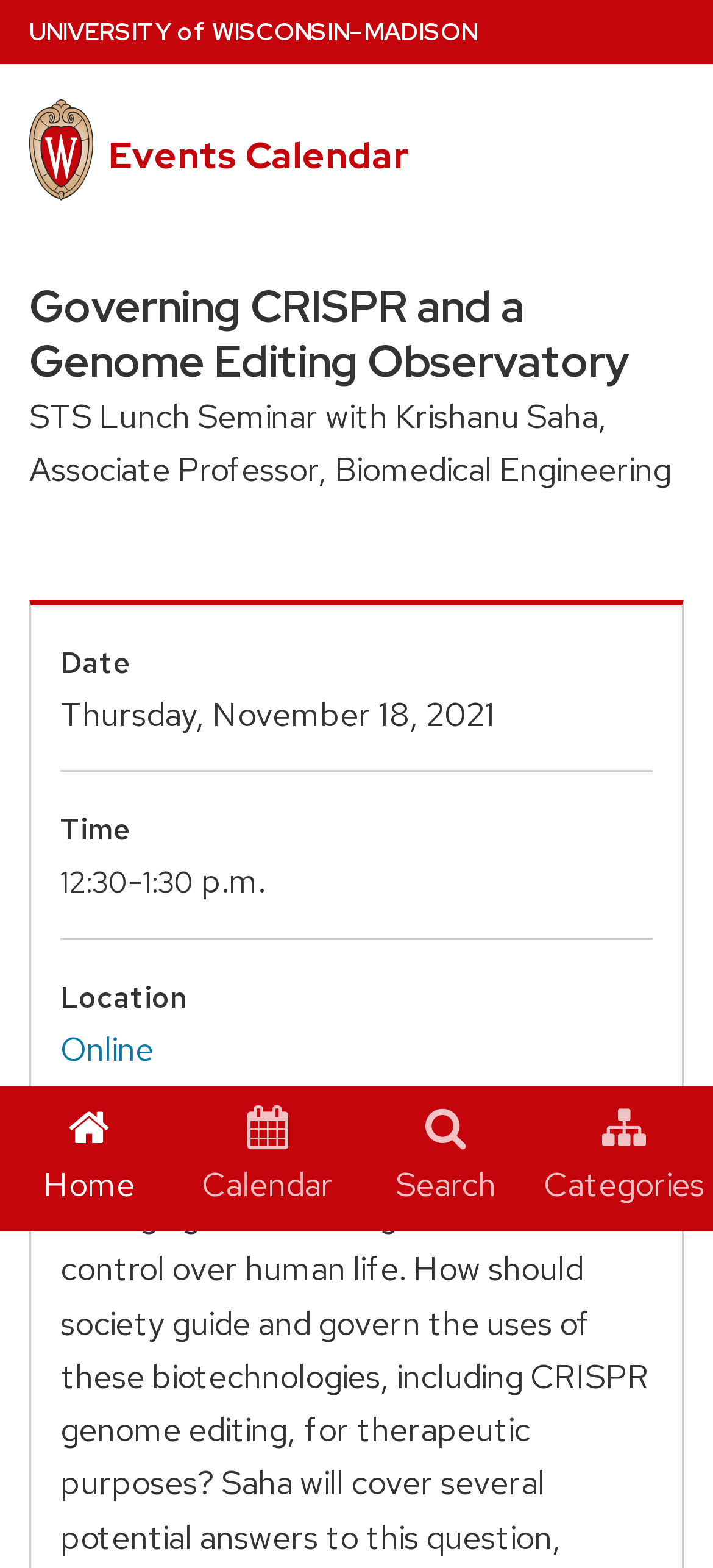Specify the bounding box coordinates of the element's region that should be clicked to achieve the following instruction: "go to university home page". The bounding box coordinates consist of four float numbers between 0 and 1, in the format [left, top, right, bottom].

[0.041, 0.0, 0.669, 0.041]